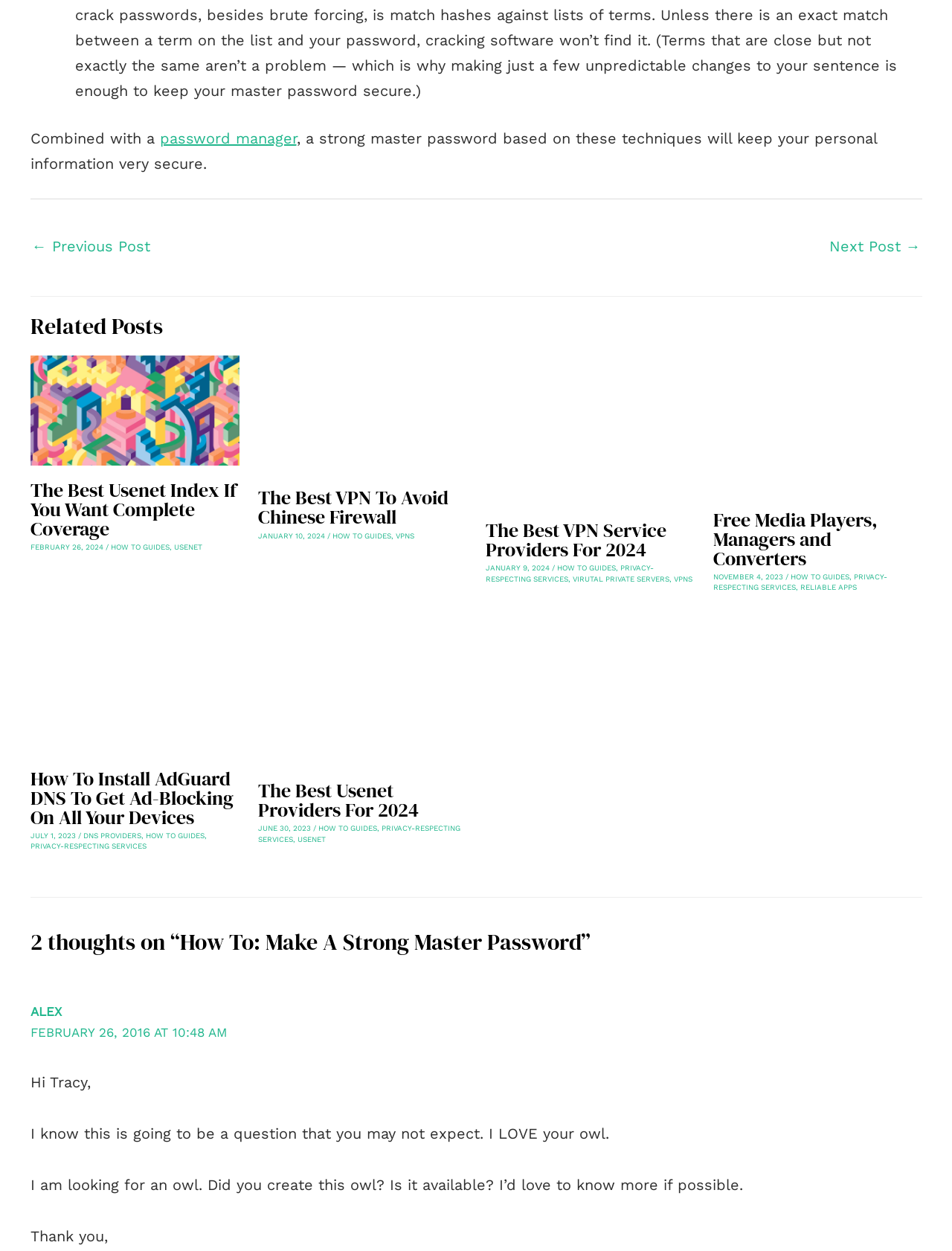Look at the image and write a detailed answer to the question: 
What is the category of the third related post?

I examined the third related post section and found the category 'VPNS' next to the link 'The Best VPN Service Providers For 2024'.